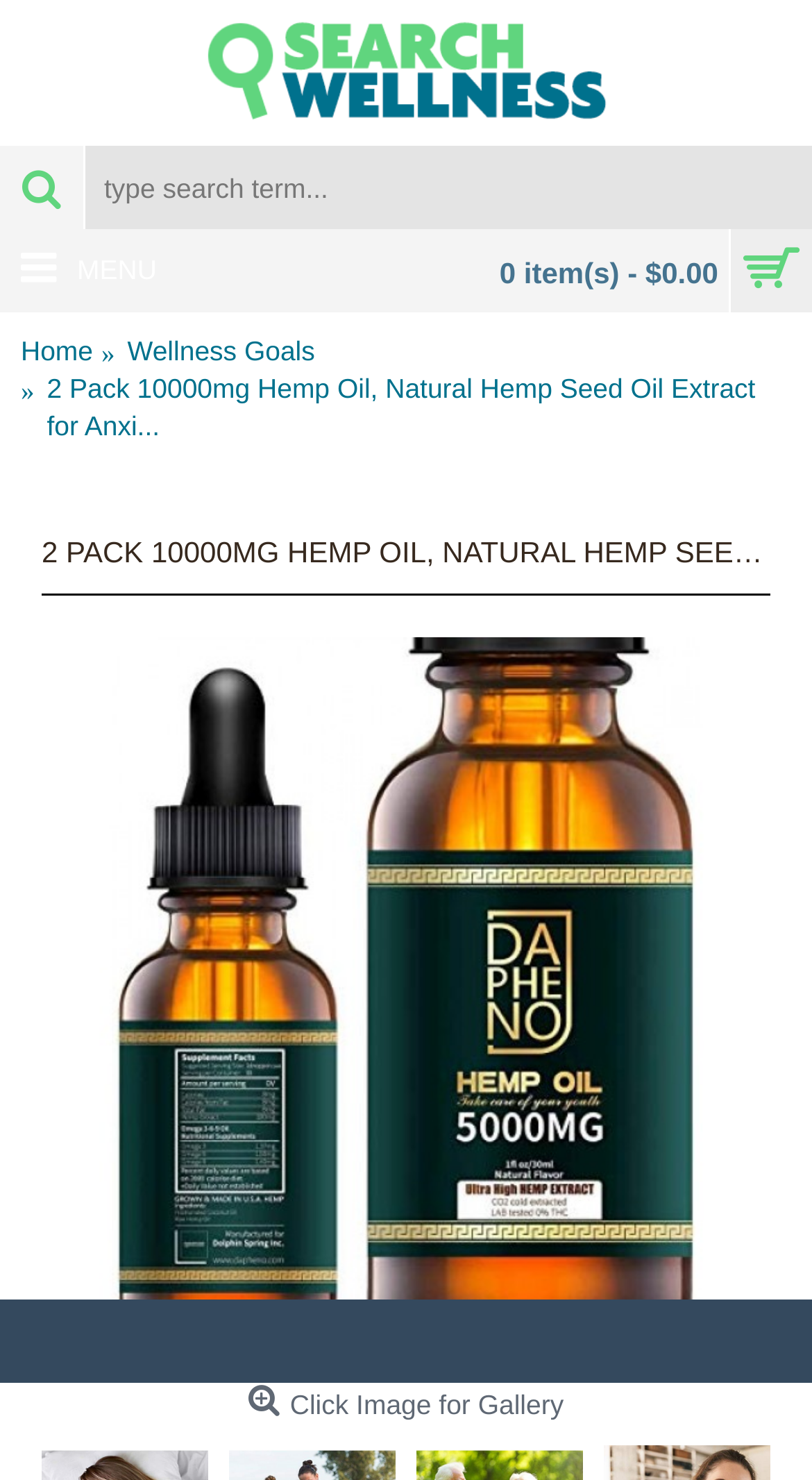Identify the bounding box coordinates for the UI element described as follows: alt="SearchWellness" title="SearchWellness". Use the format (top-left x, top-left y, bottom-right x, bottom-right y) and ensure all values are floating point numbers between 0 and 1.

[0.0, 0.0, 1.0, 0.098]